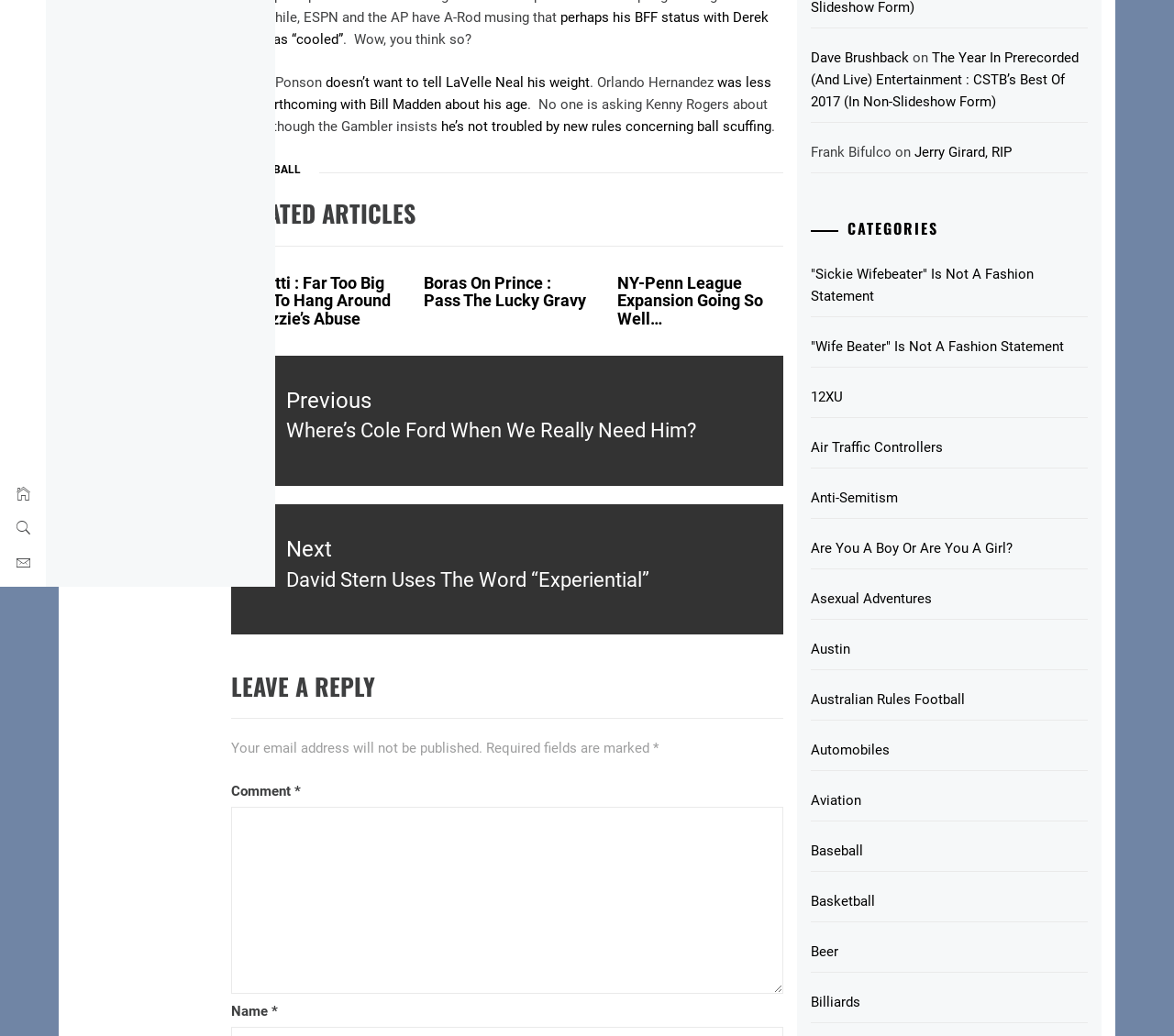Using the provided element description "12XU", determine the bounding box coordinates of the UI element.

[0.725, 0.407, 0.927, 0.446]